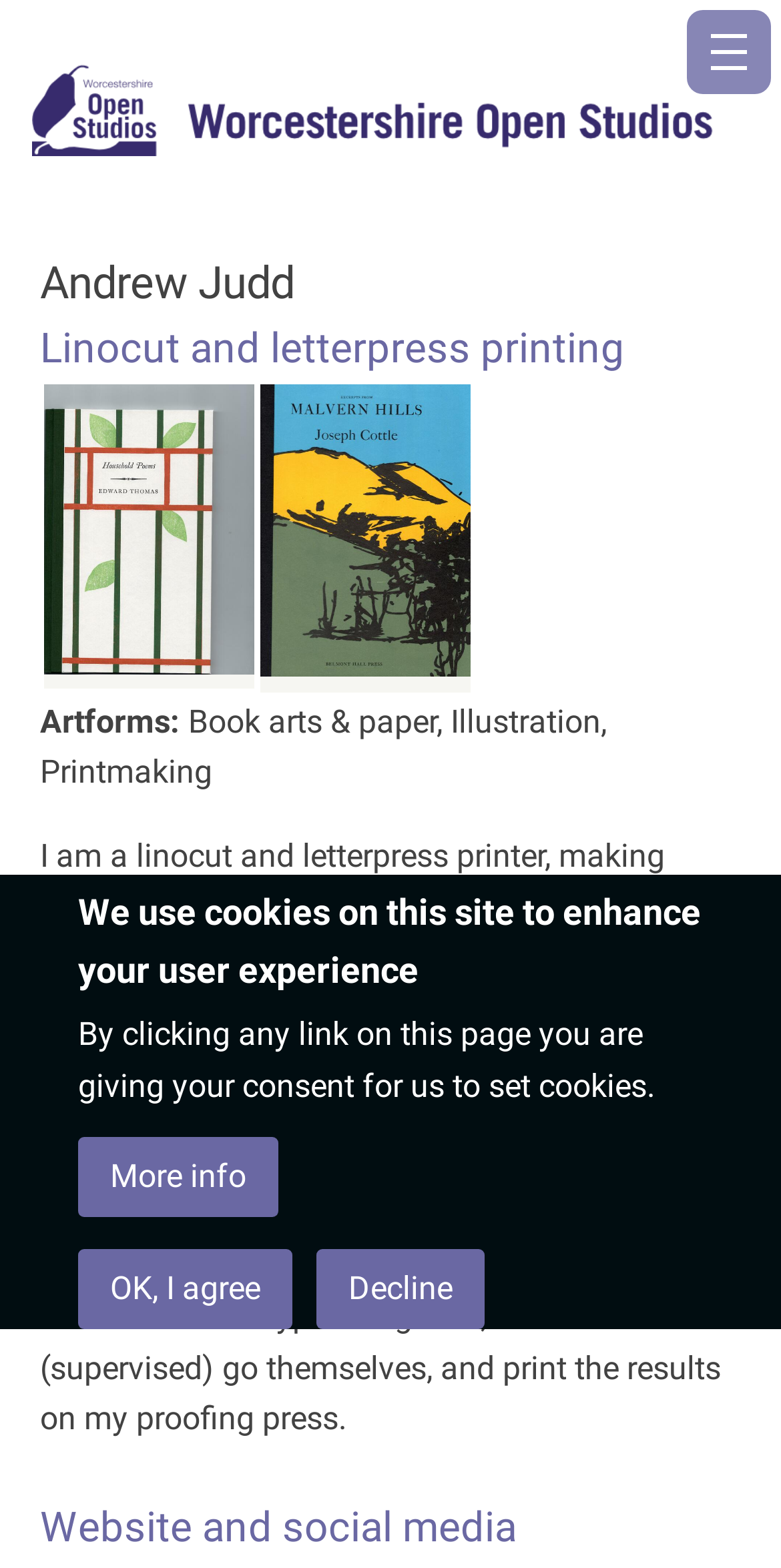Predict the bounding box for the UI component with the following description: "More info".

[0.1, 0.725, 0.356, 0.776]